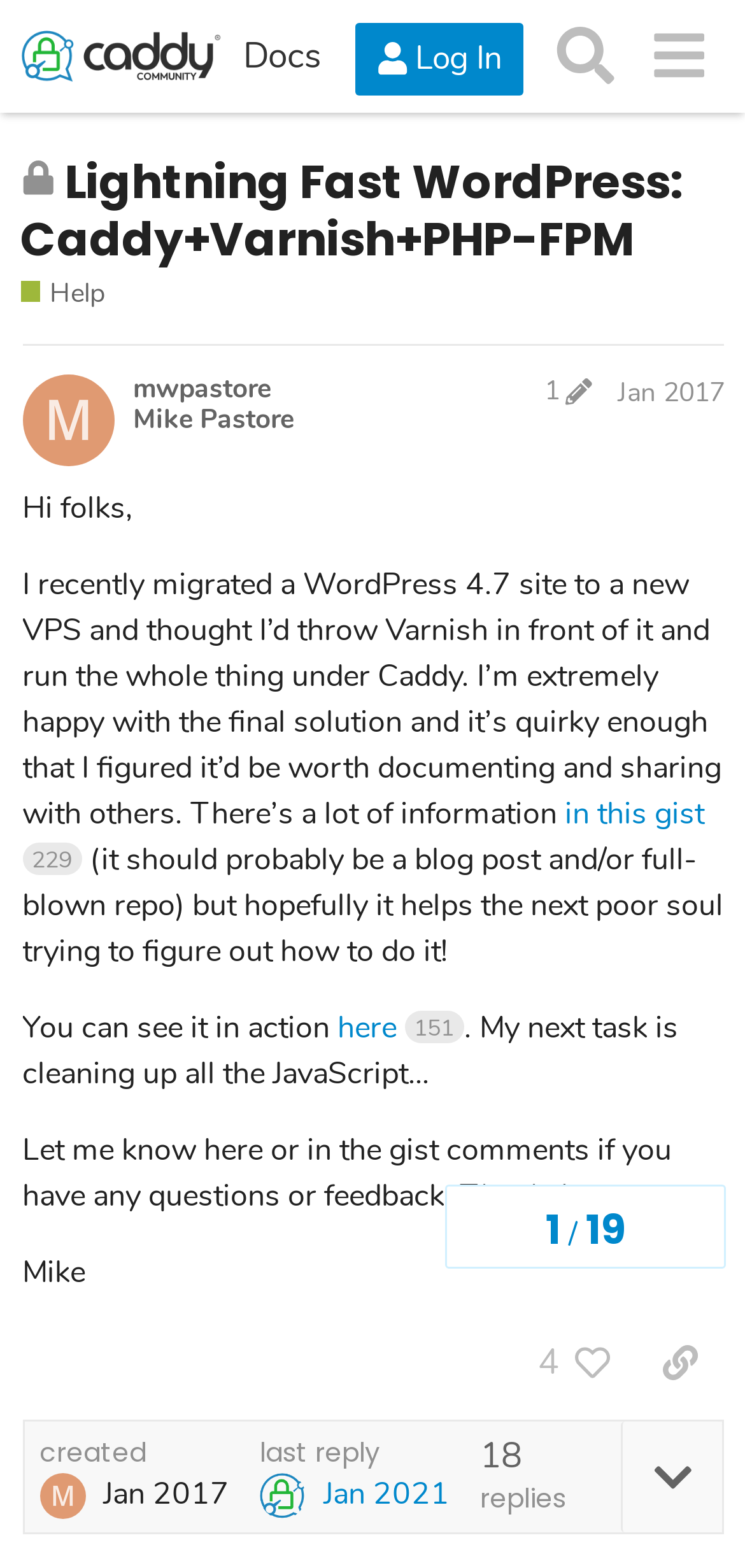Please answer the following question using a single word or phrase: 
What is the purpose of the gist mentioned in the post?

Documenting the setup